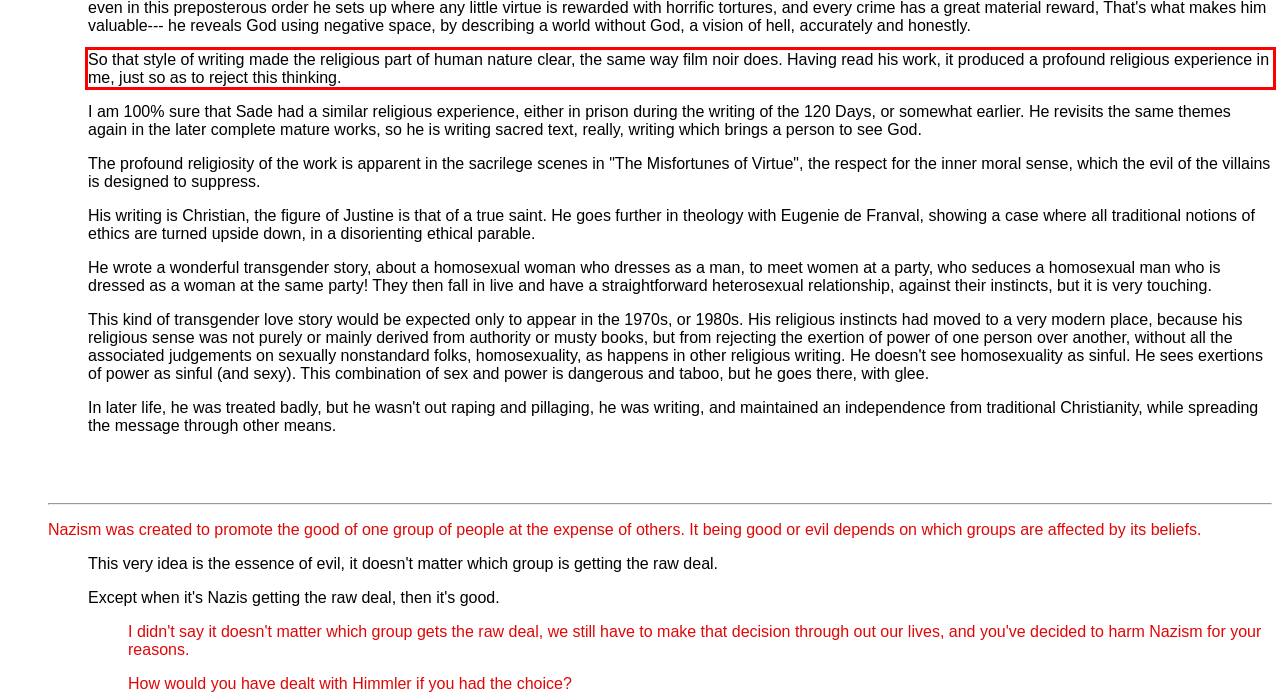Perform OCR on the text inside the red-bordered box in the provided screenshot and output the content.

So that style of writing made the religious part of human nature clear, the same way film noir does. Having read his work, it produced a profound religious experience in me, just so as to reject this thinking.